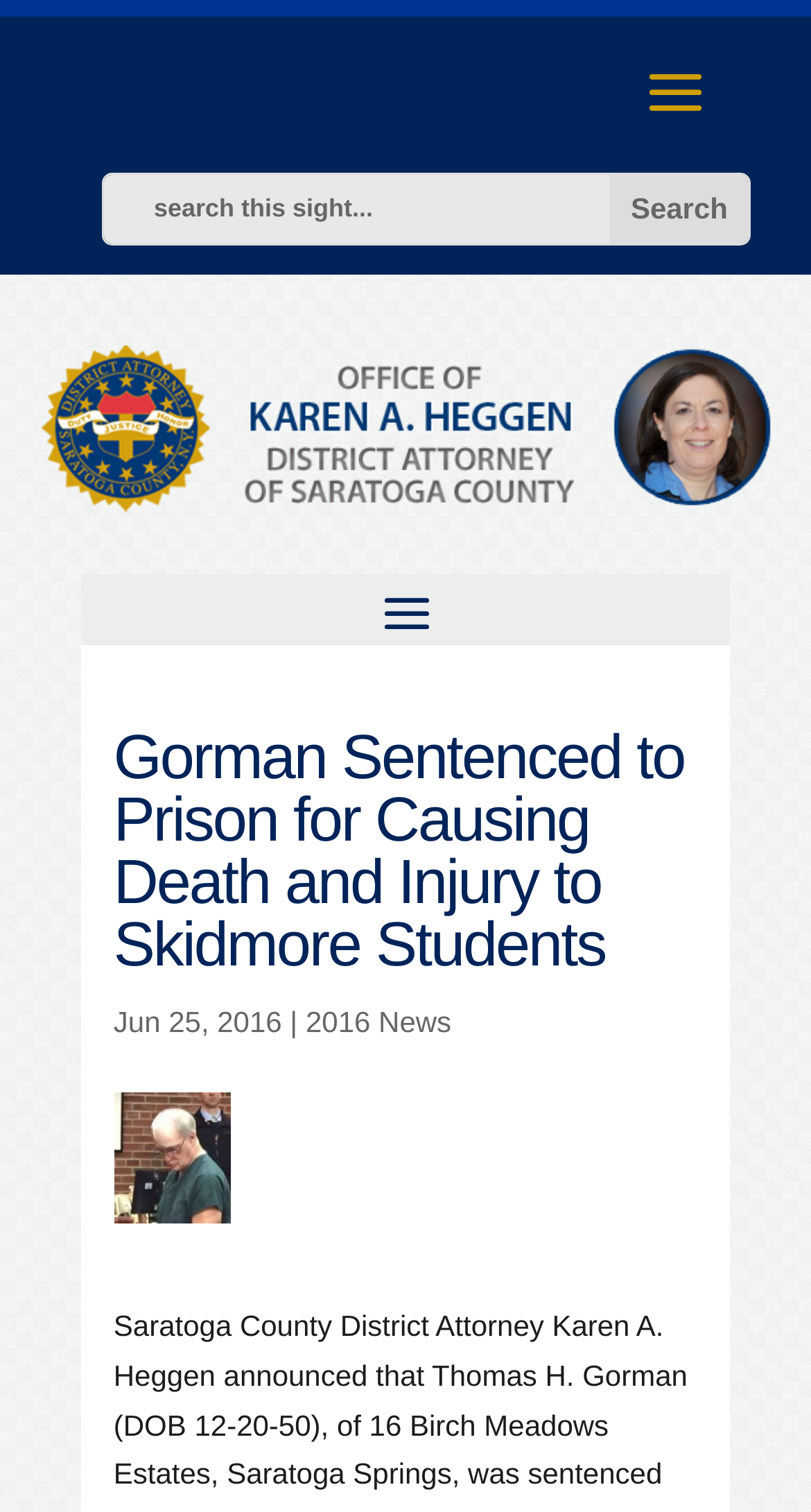Use one word or a short phrase to answer the question provided: 
What is the purpose of the search bar?

To search the website